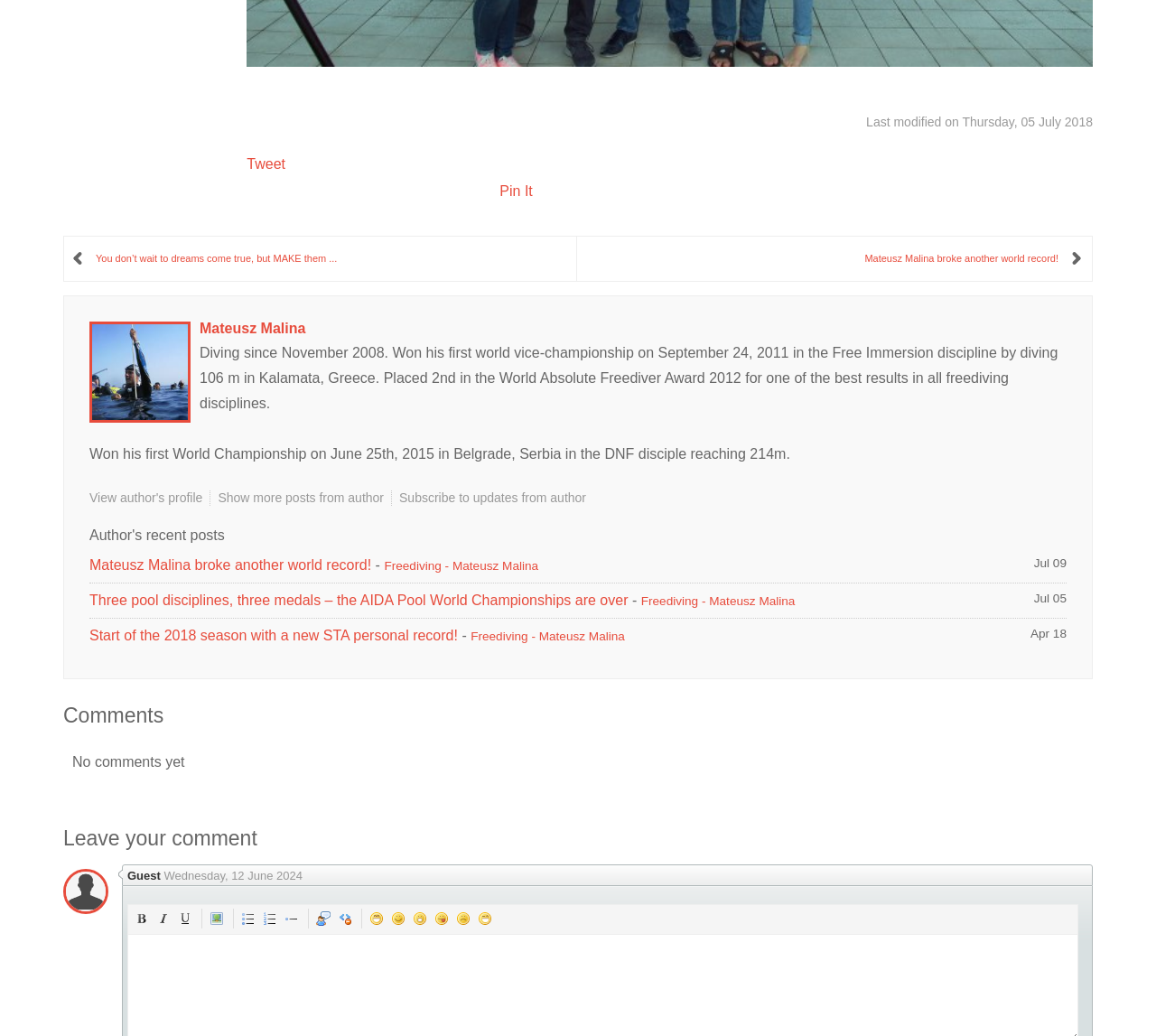How many medals did Mateusz Malina win in the AIDA Pool World Championships?
Refer to the image and provide a detailed answer to the question.

I found the number of medals won by Mateusz Malina in the AIDA Pool World Championships by reading the link text 'Three pool disciplines, three medals – the AIDA Pool World Championships are over'.